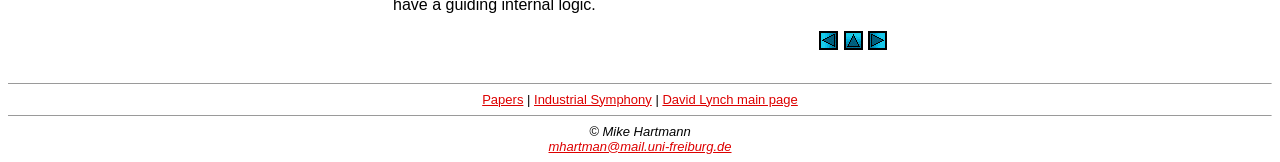Identify the bounding box for the UI element described as: "mhartman@mail.uni-freiburg.de". The coordinates should be four float numbers between 0 and 1, i.e., [left, top, right, bottom].

[0.429, 0.856, 0.571, 0.948]